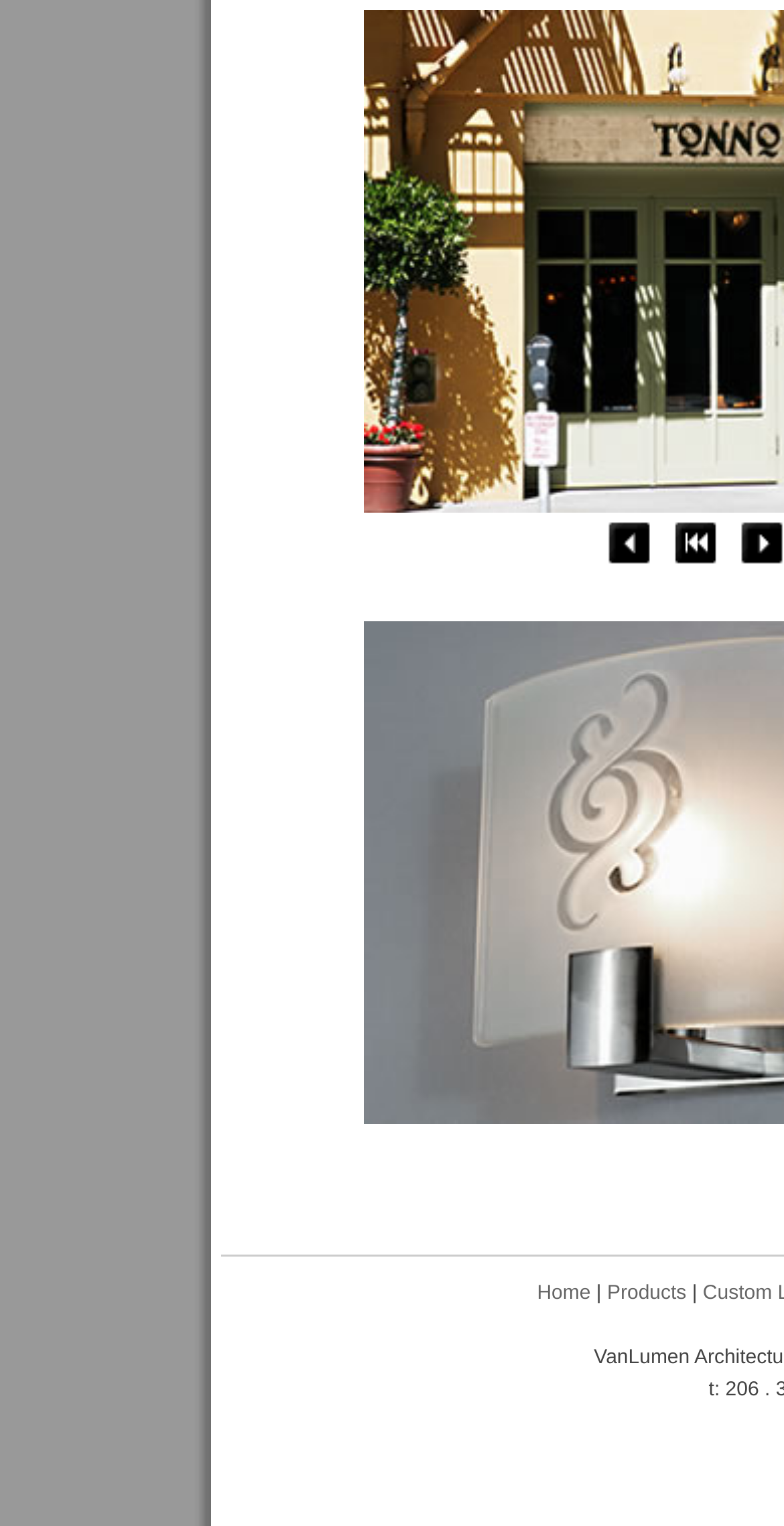What is the position of the 'Home' link?
Refer to the image and offer an in-depth and detailed answer to the question.

I compared the x1 coordinates of the navigation links and found that the 'Home' link has the smallest x1 value, which means it is located at the leftmost position.